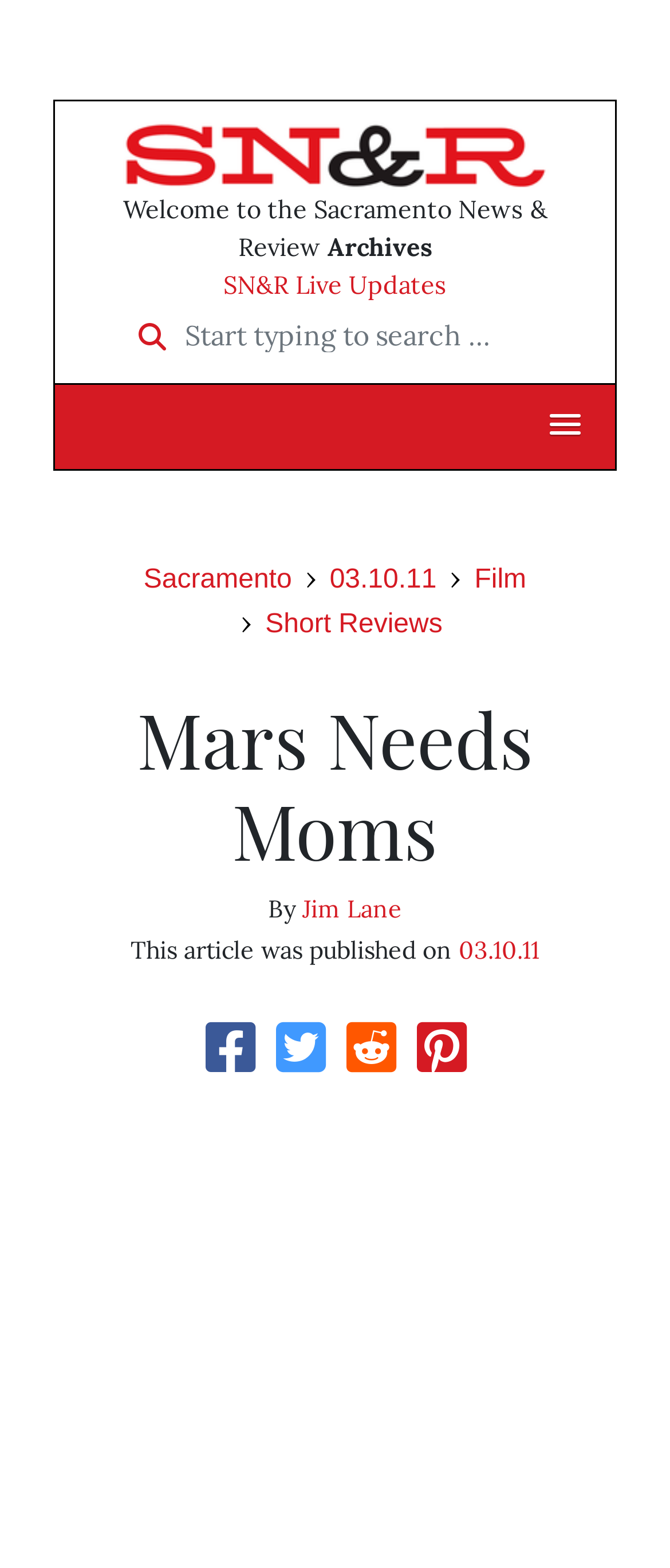Please specify the bounding box coordinates in the format (top-left x, top-left y, bottom-right x, bottom-right y), with values ranging from 0 to 1. Identify the bounding box for the UI component described as follows: SN&R Live Updates

[0.333, 0.172, 0.667, 0.191]